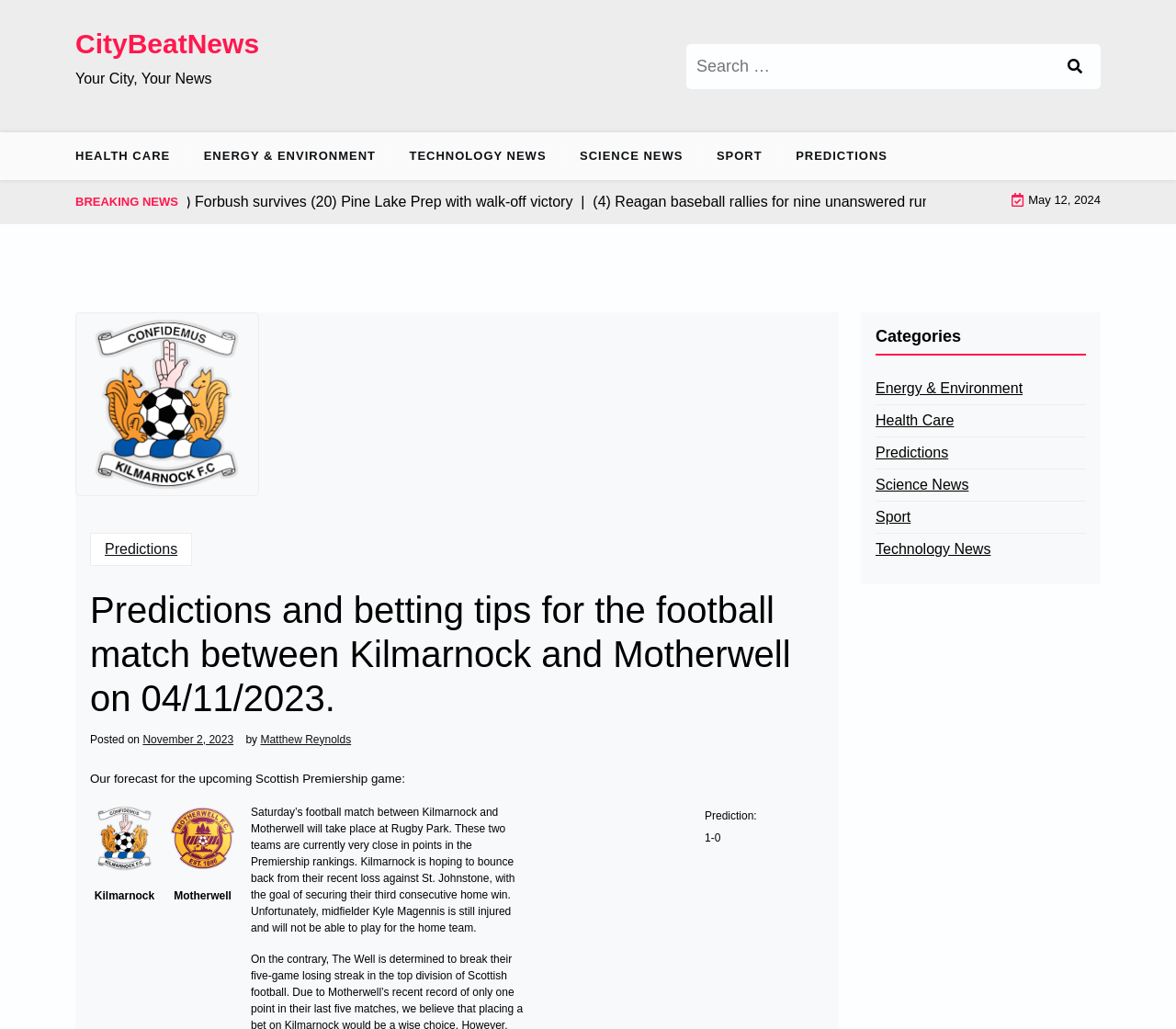Can you identify the bounding box coordinates of the clickable region needed to carry out this instruction: 'Search for something'? The coordinates should be four float numbers within the range of 0 to 1, stated as [left, top, right, bottom].

[0.584, 0.042, 0.936, 0.086]